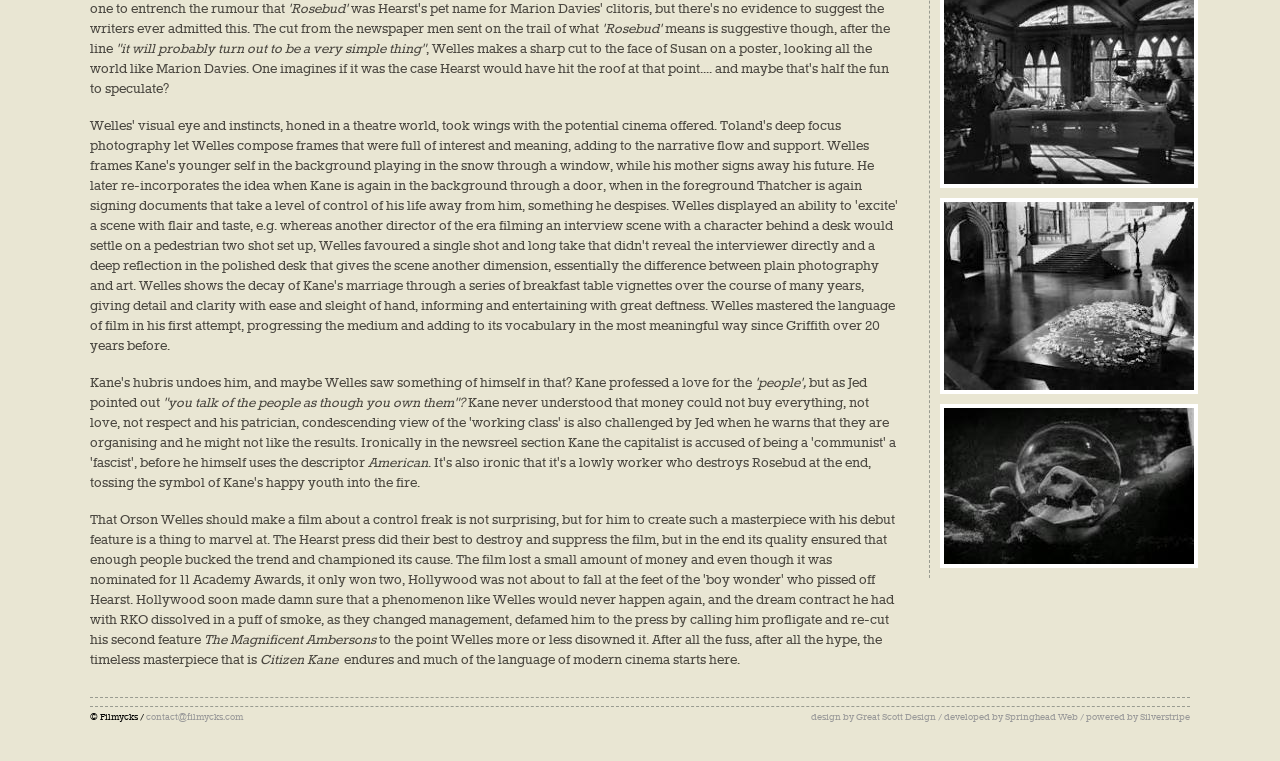Using the element description provided, determine the bounding box coordinates in the format (top-left x, top-left y, bottom-right x, bottom-right y). Ensure that all values are floating point numbers between 0 and 1. Element description: contact@filmycks.com

[0.114, 0.936, 0.19, 0.95]